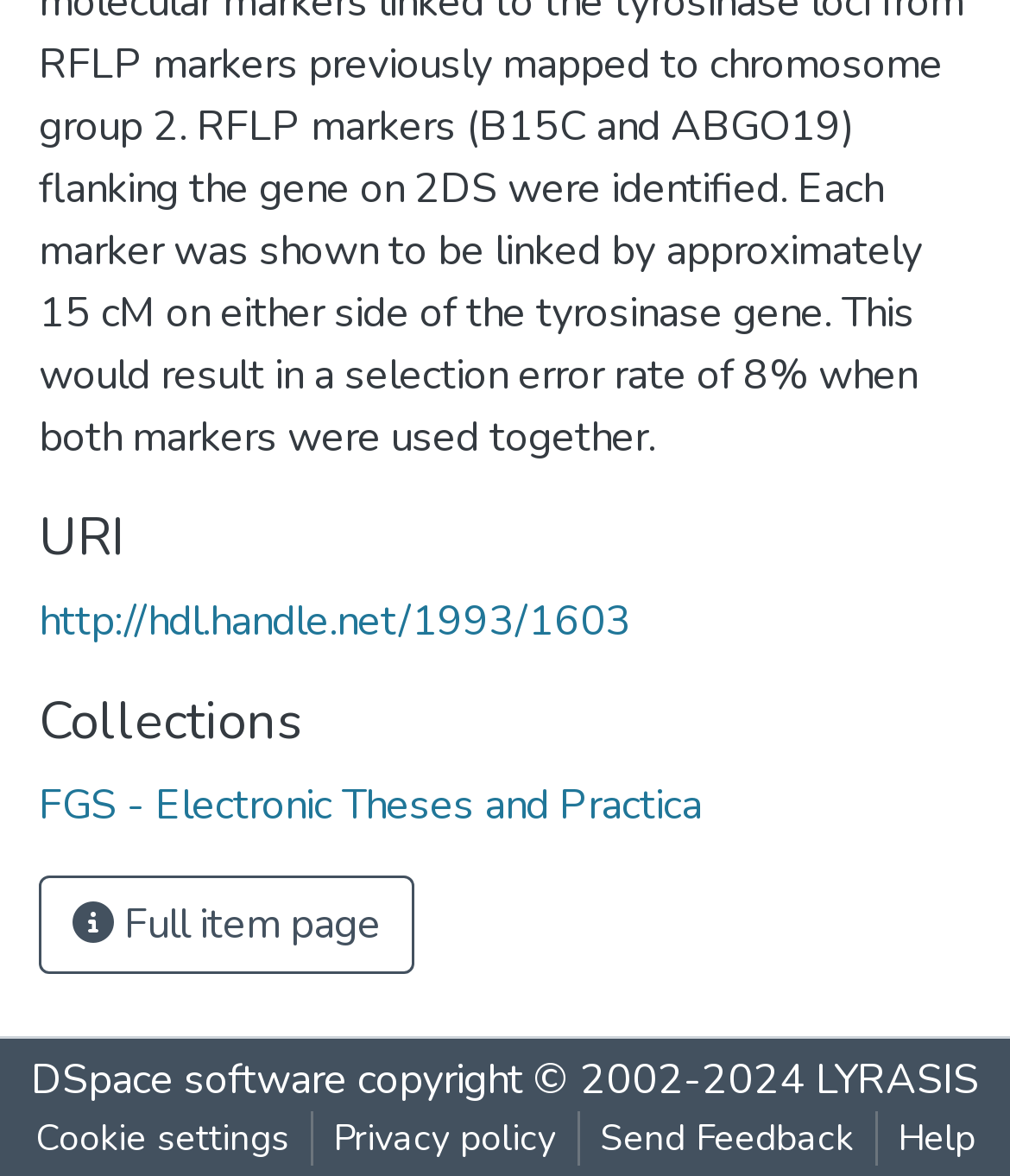Find the bounding box coordinates of the area that needs to be clicked in order to achieve the following instruction: "View full item page". The coordinates should be specified as four float numbers between 0 and 1, i.e., [left, top, right, bottom].

[0.038, 0.744, 0.41, 0.828]